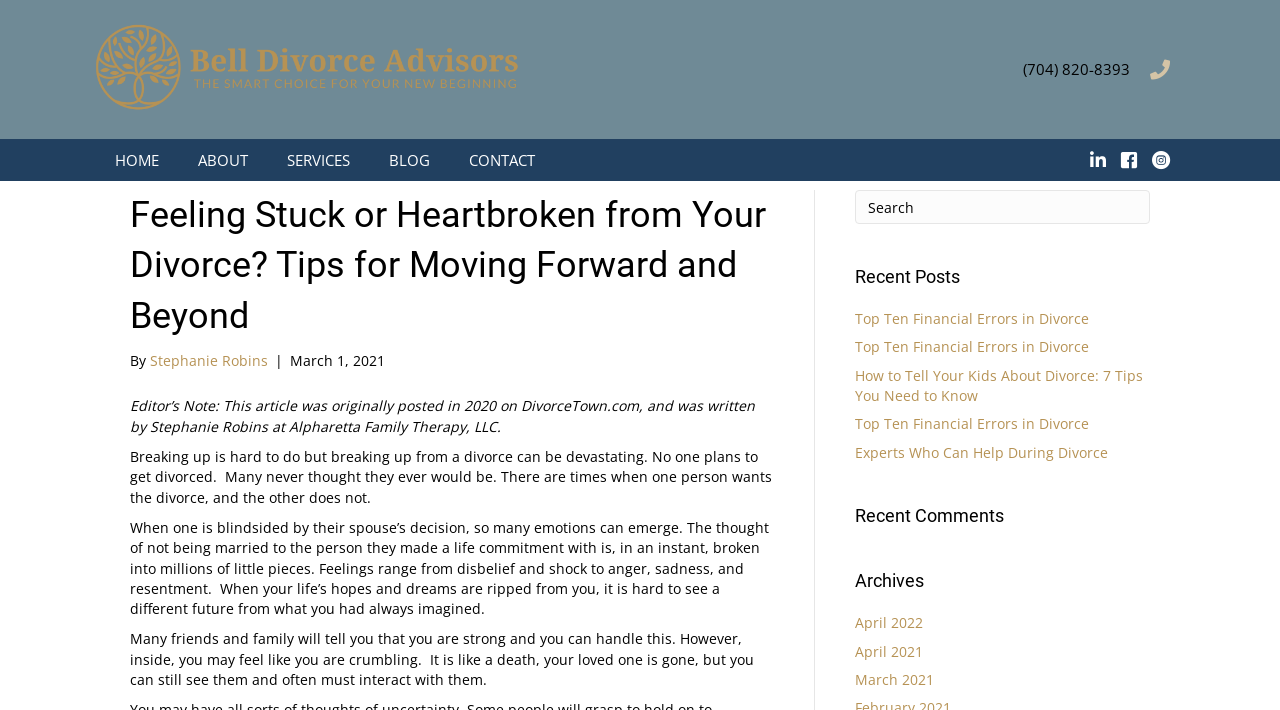Look at the image and answer the question in detail:
What is the topic of the recent post 'Top Ten Financial Errors in Divorce'?

I found the topic by looking at the link element with the content 'Top Ten Financial Errors in Divorce' located in the 'Recent Posts' section of the webpage. Based on the title, I inferred that the topic is related to divorce.